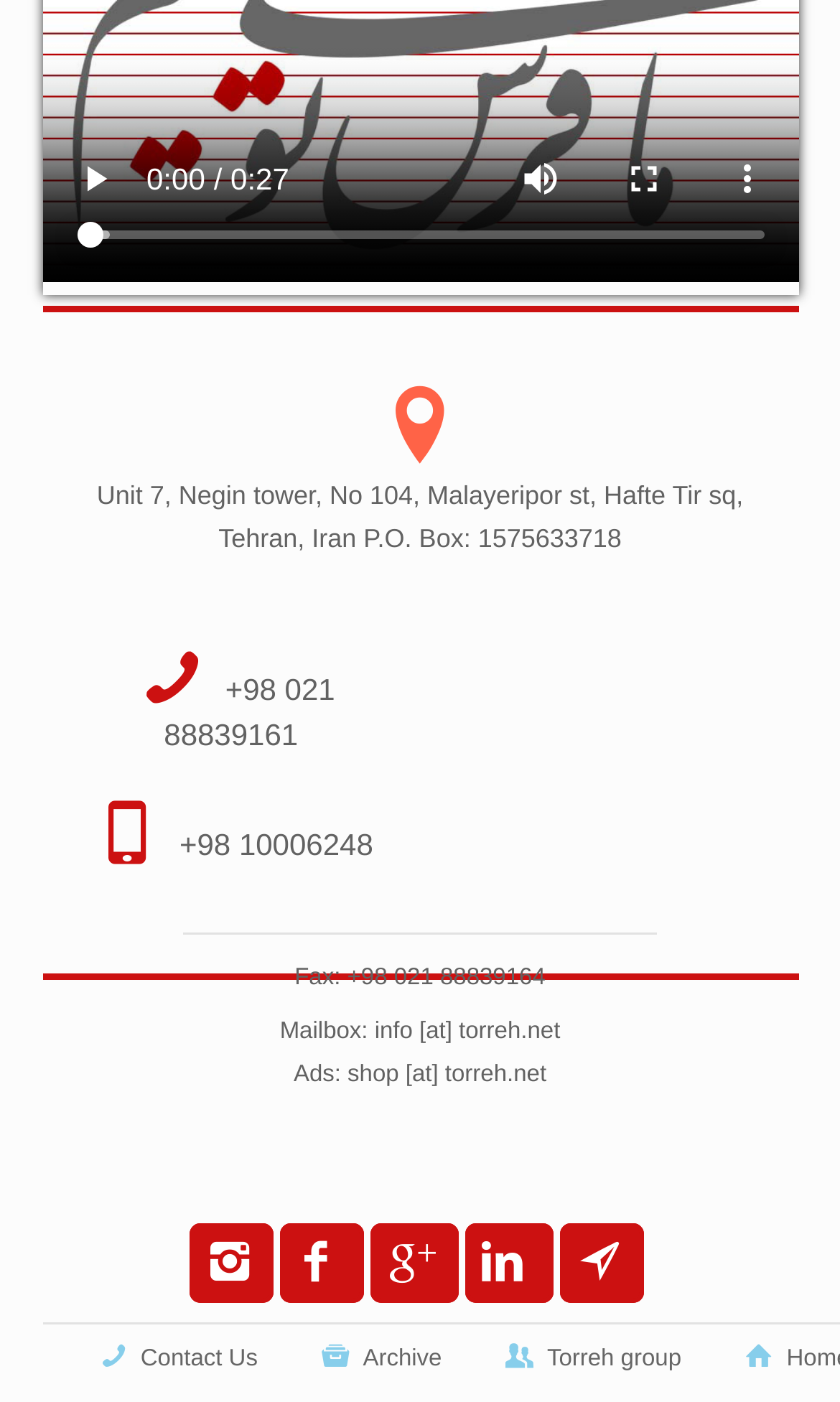How many phone numbers are listed?
Utilize the image to construct a detailed and well-explained answer.

I counted the number of static text elements that contain phone numbers. There are two phone numbers listed, one starting with +98 021 88839161 and the other starting with +98 10006248.